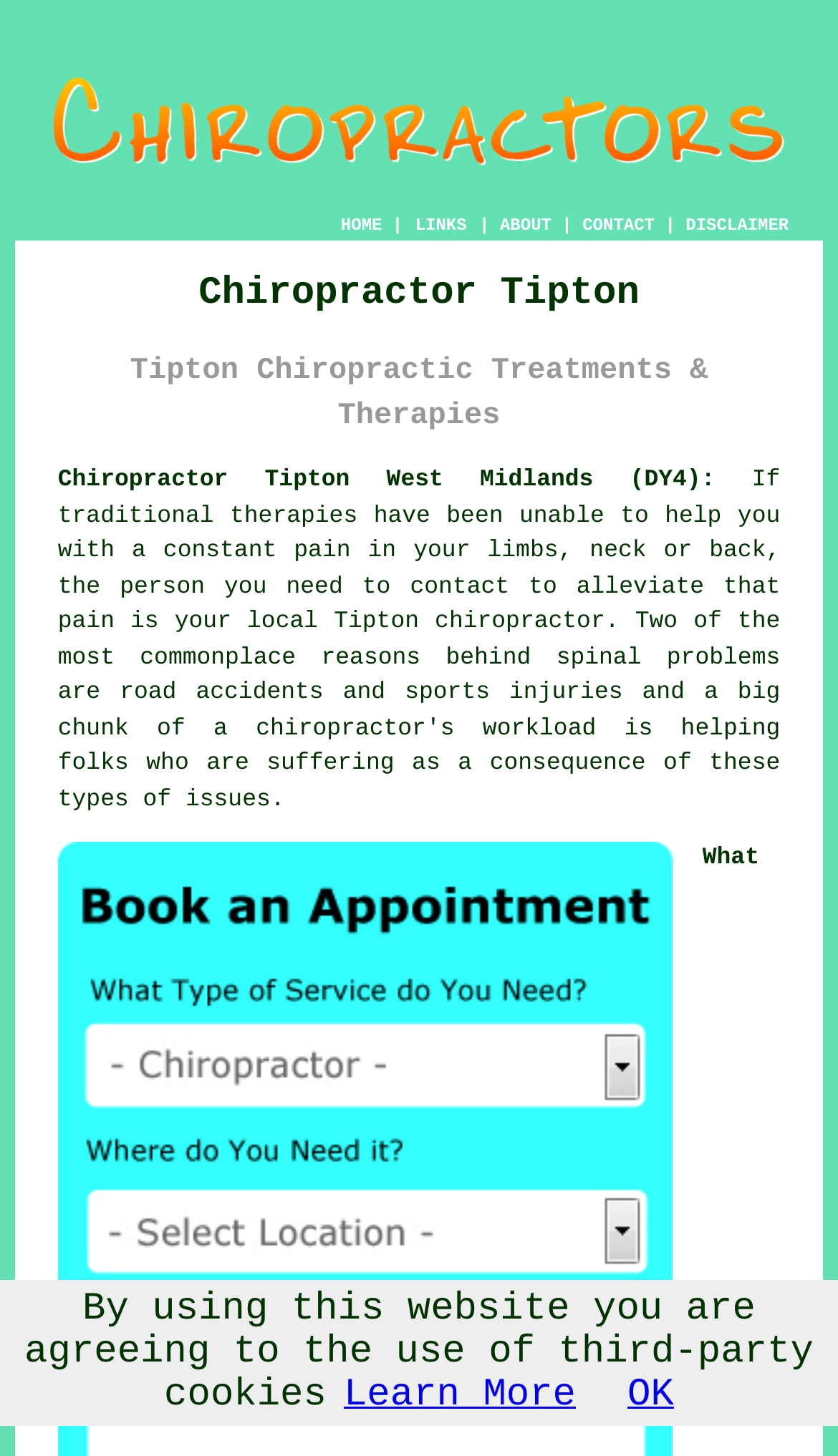Give the bounding box coordinates for this UI element: "Learn More". The coordinates should be four float numbers between 0 and 1, arranged as [left, top, right, bottom].

[0.41, 0.944, 0.687, 0.973]